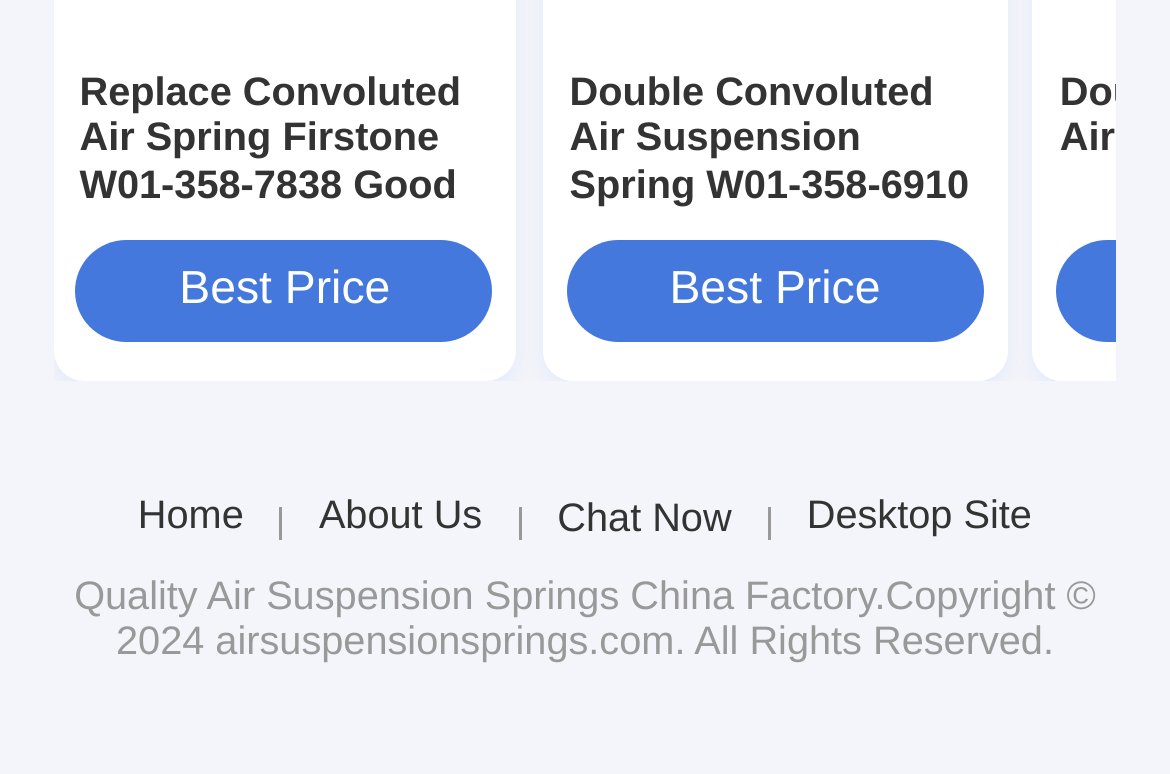Please identify the bounding box coordinates of the element's region that should be clicked to execute the following instruction: "Chat with us". The bounding box coordinates must be four float numbers between 0 and 1, i.e., [left, top, right, bottom].

[0.476, 0.637, 0.625, 0.697]